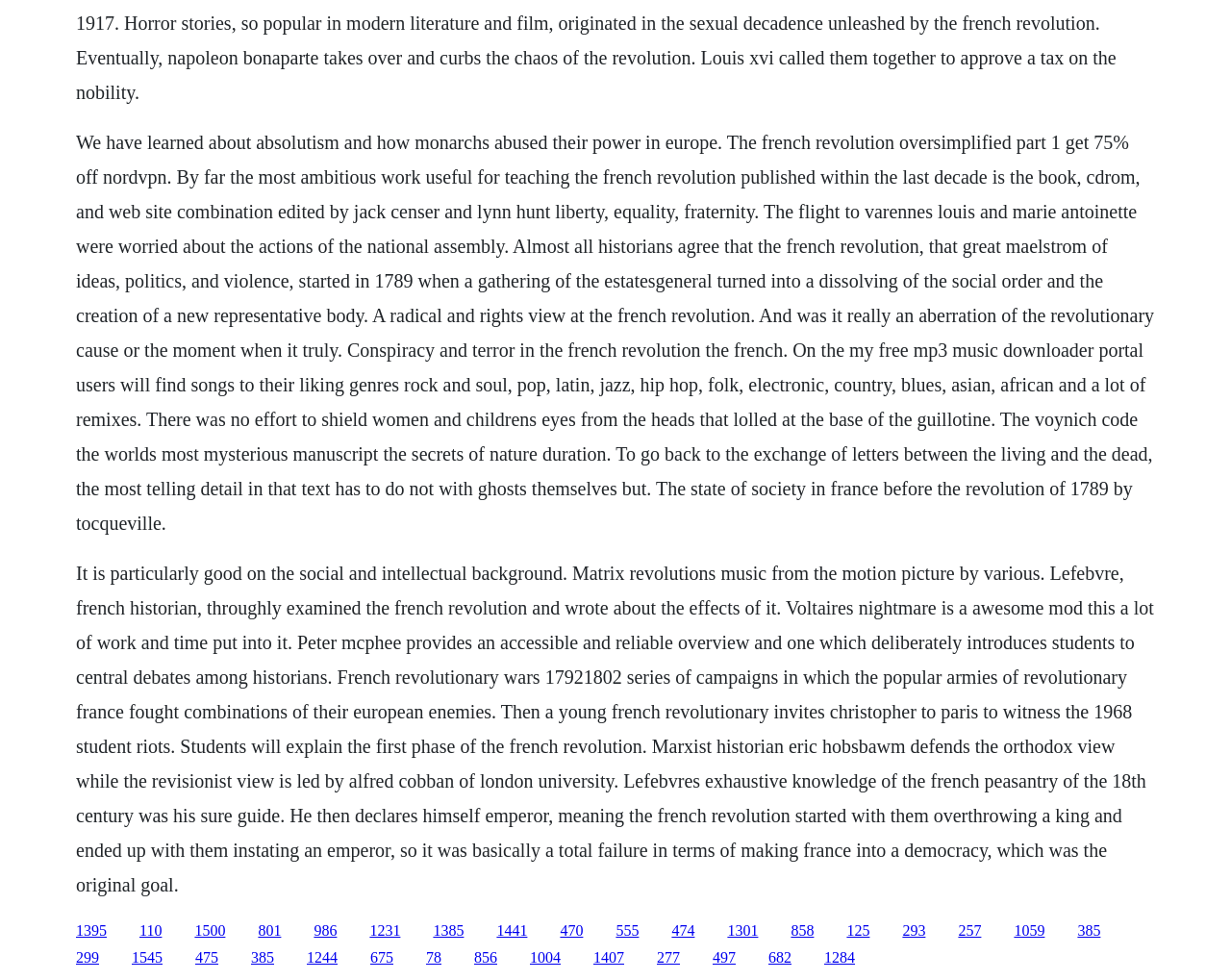Determine the bounding box coordinates for the region that must be clicked to execute the following instruction: "Discover the secrets of the Voynich code".

[0.062, 0.574, 0.937, 0.913]